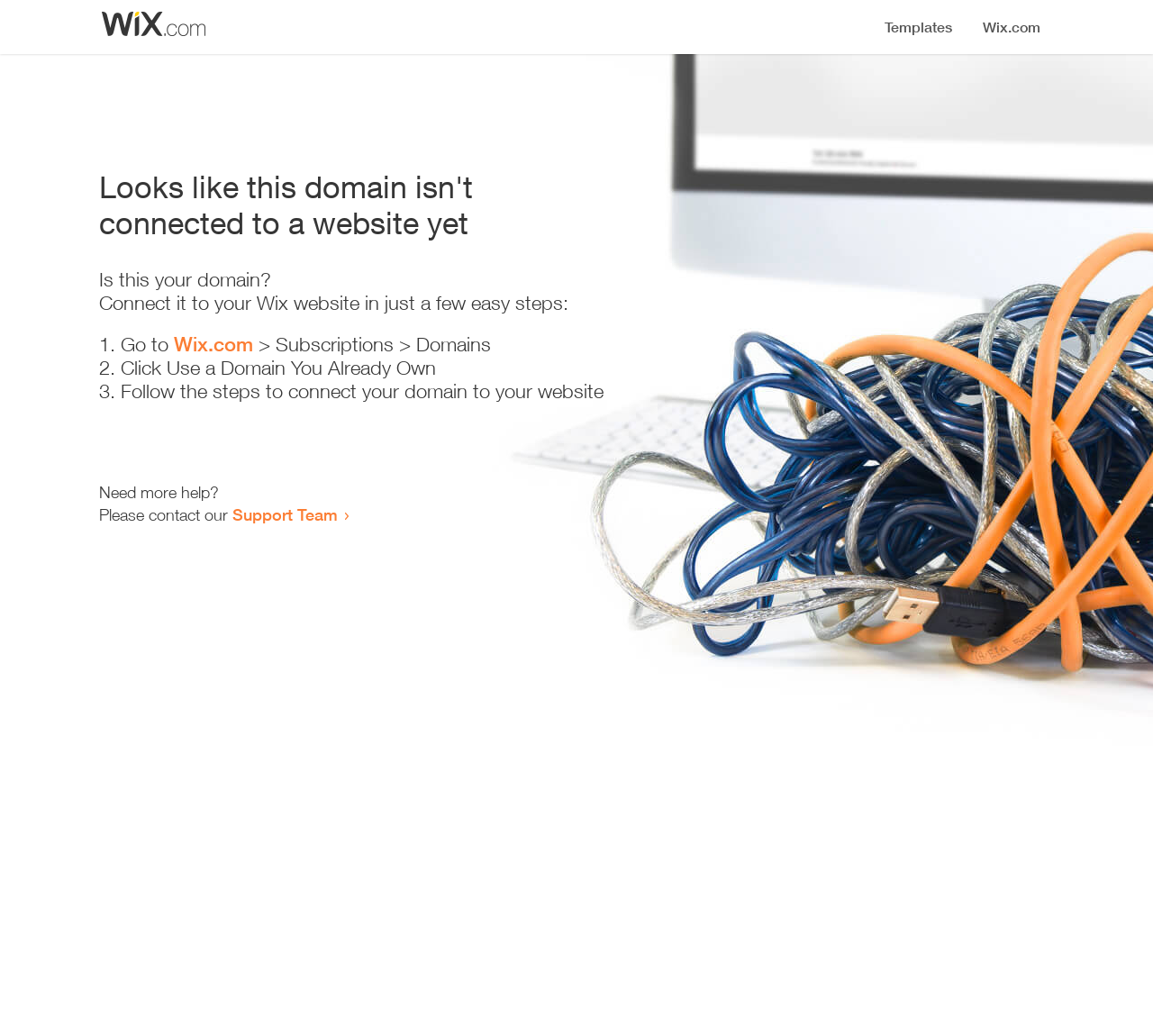Summarize the contents and layout of the webpage in detail.

The webpage appears to be an error page, indicating that a domain is not connected to a website yet. At the top, there is a small image, likely a logo or icon. Below the image, a prominent heading reads "Looks like this domain isn't connected to a website yet". 

Underneath the heading, a series of instructions are provided to connect the domain to a Wix website. The instructions are divided into three steps, each marked with a numbered list marker (1., 2., and 3.). The first step involves going to Wix.com, followed by navigating to the Subscriptions and Domains section. The second step is to click "Use a Domain You Already Own", and the third step is to follow the instructions to connect the domain to the website.

Below the instructions, there is a message asking if the user needs more help, followed by an invitation to contact the Support Team via a link. Overall, the webpage is providing guidance on how to resolve the issue of a disconnected domain.